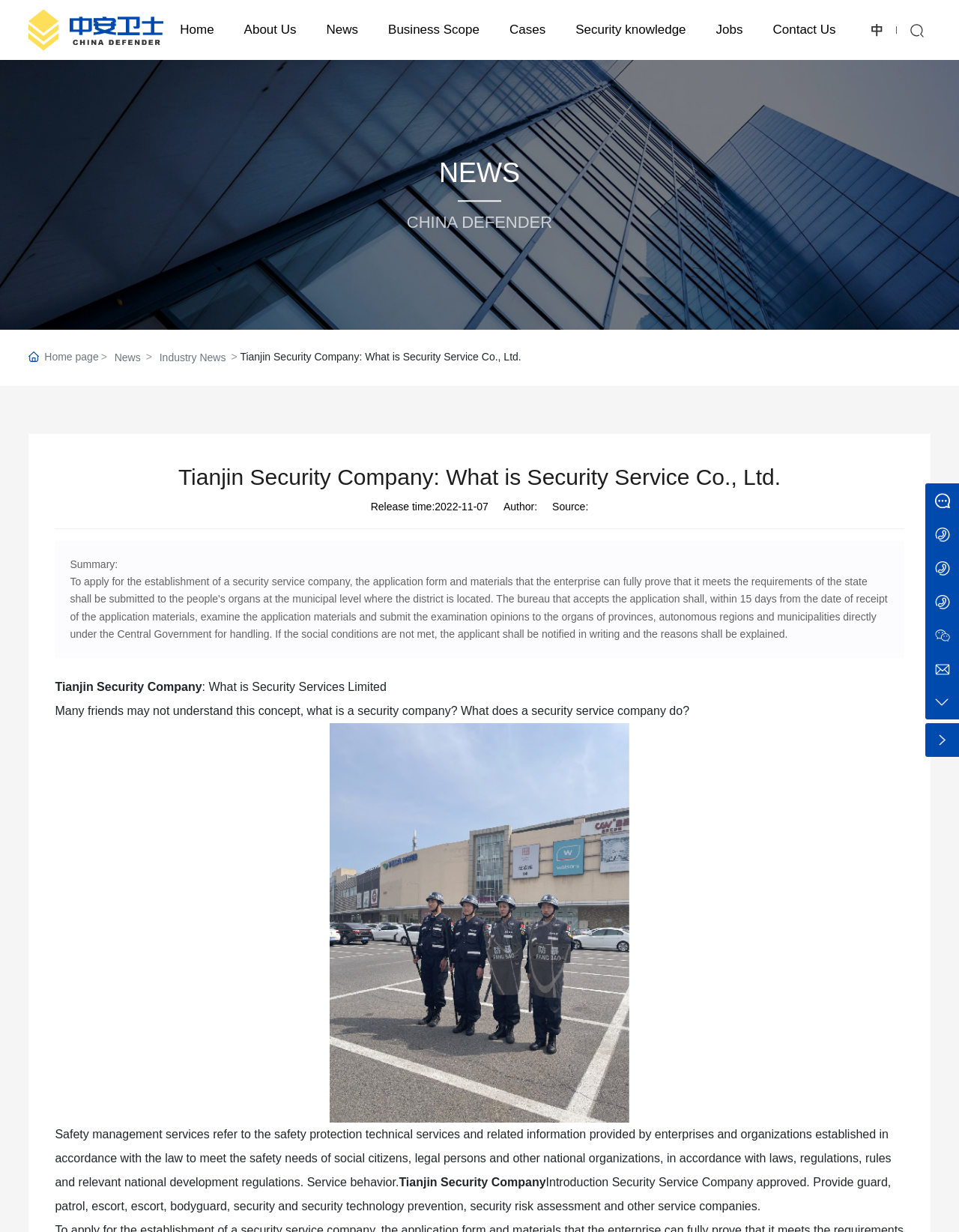Please locate the bounding box coordinates of the element that needs to be clicked to achieve the following instruction: "Send an email to guorong.zheng@tjguoan.com". The coordinates should be four float numbers between 0 and 1, i.e., [left, top, right, bottom].

[0.781, 0.538, 0.945, 0.548]